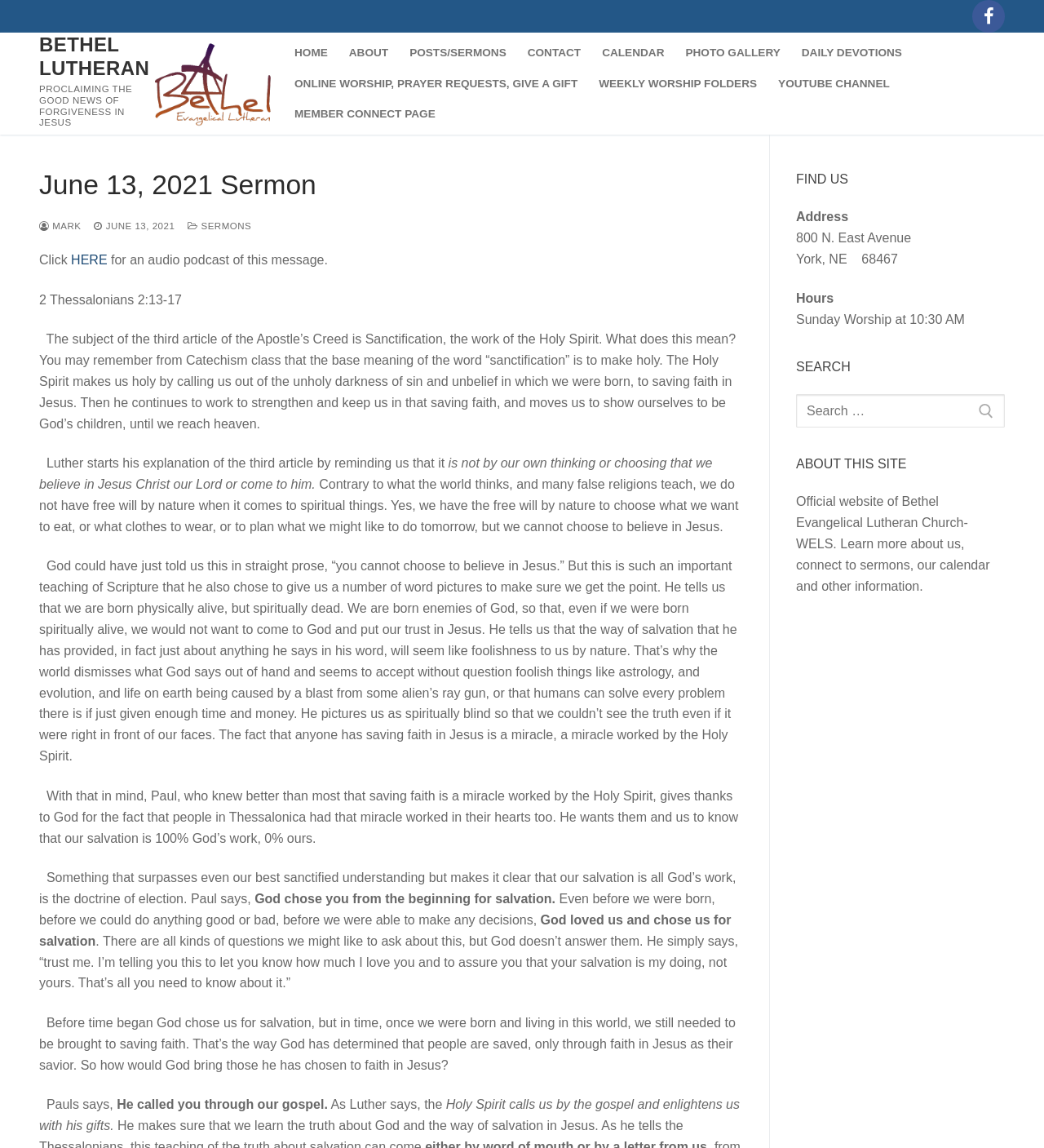Please analyze the image and give a detailed answer to the question:
What is the topic of the sermon?

The topic of the sermon can be inferred from the text 'The subject of the third article of the Apostle’s Creed is Sanctification, the work of the Holy Spirit.' which is part of the sermon text.